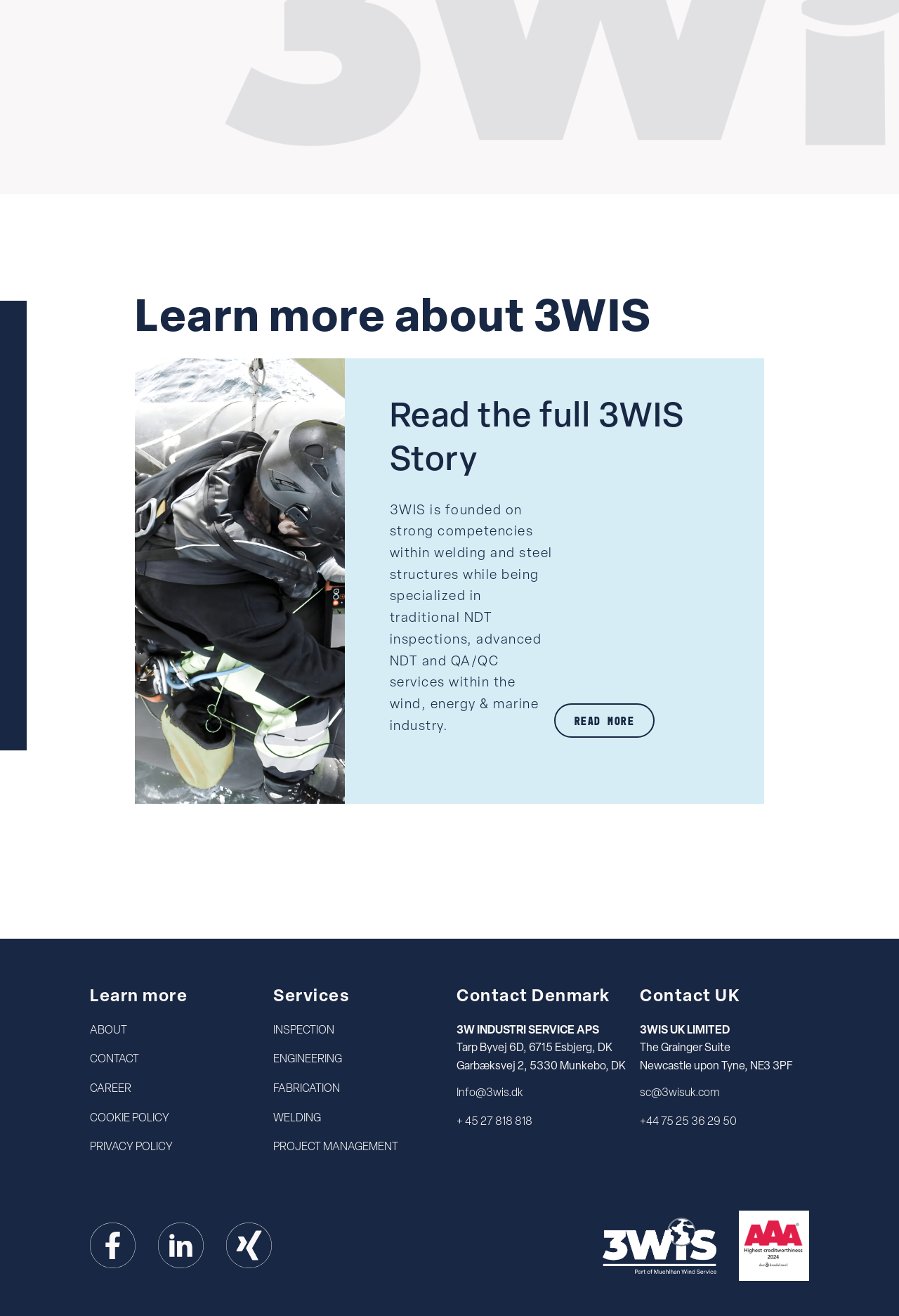Determine the bounding box coordinates of the element that should be clicked to execute the following command: "Learn more about 3WIS".

[0.15, 0.216, 0.85, 0.271]